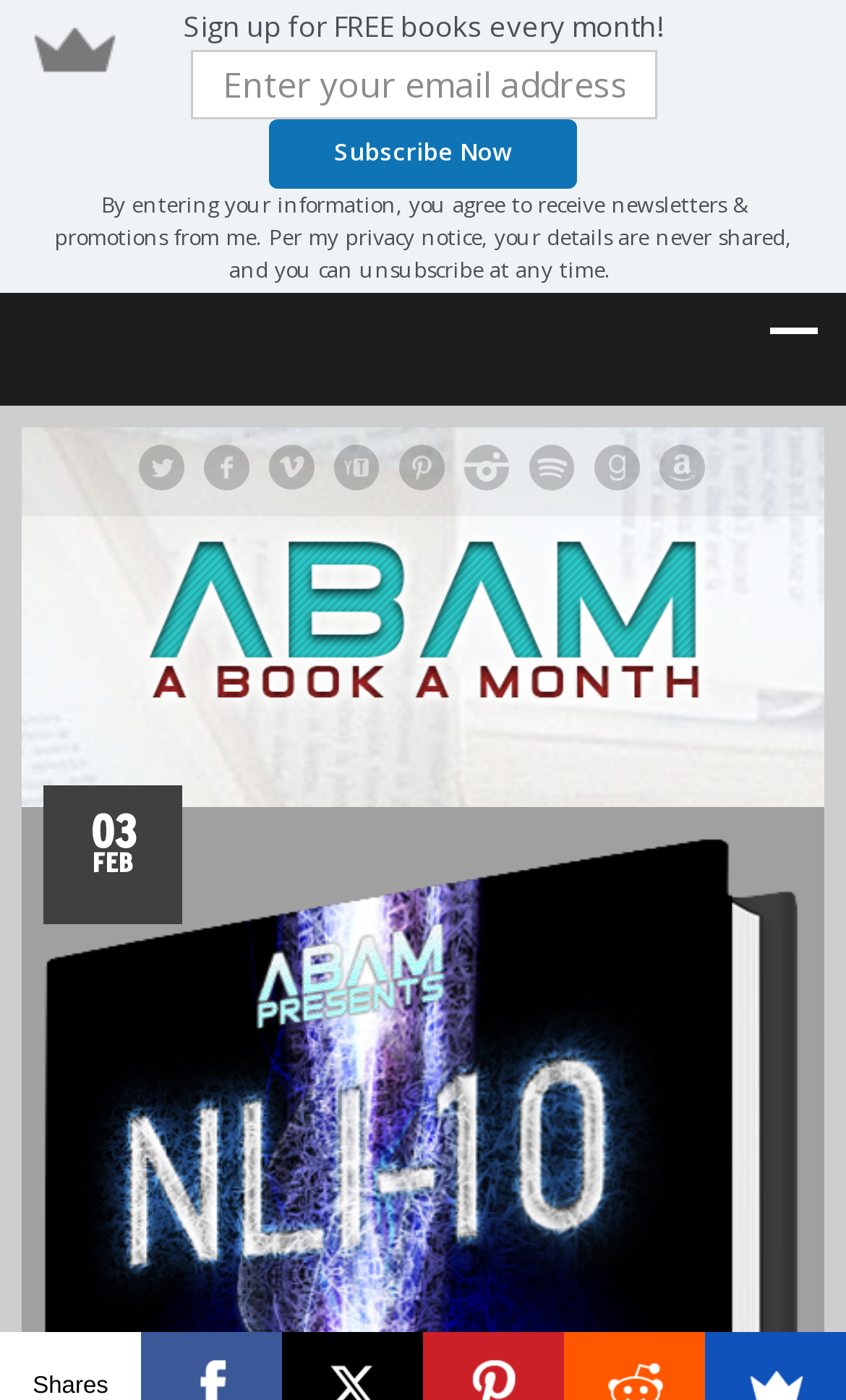Using the webpage screenshot, find the UI element described by instagram. Provide the bounding box coordinates in the format (top-left x, top-left y, bottom-right x, bottom-right y), ensuring all values are floating point numbers between 0 and 1.

[0.549, 0.318, 0.605, 0.352]